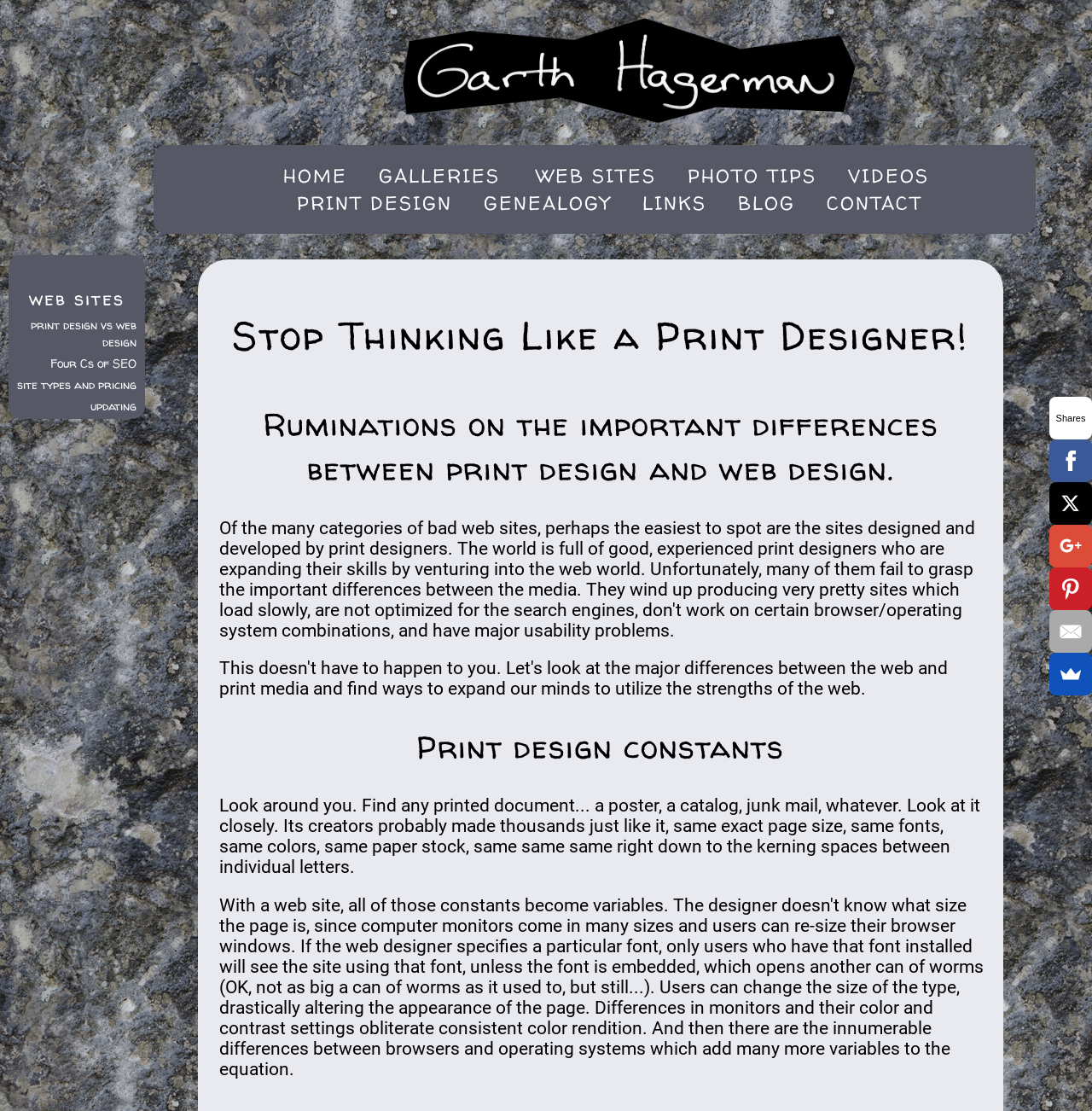Using the provided element description "print design vs web design", determine the bounding box coordinates of the UI element.

[0.028, 0.285, 0.125, 0.316]